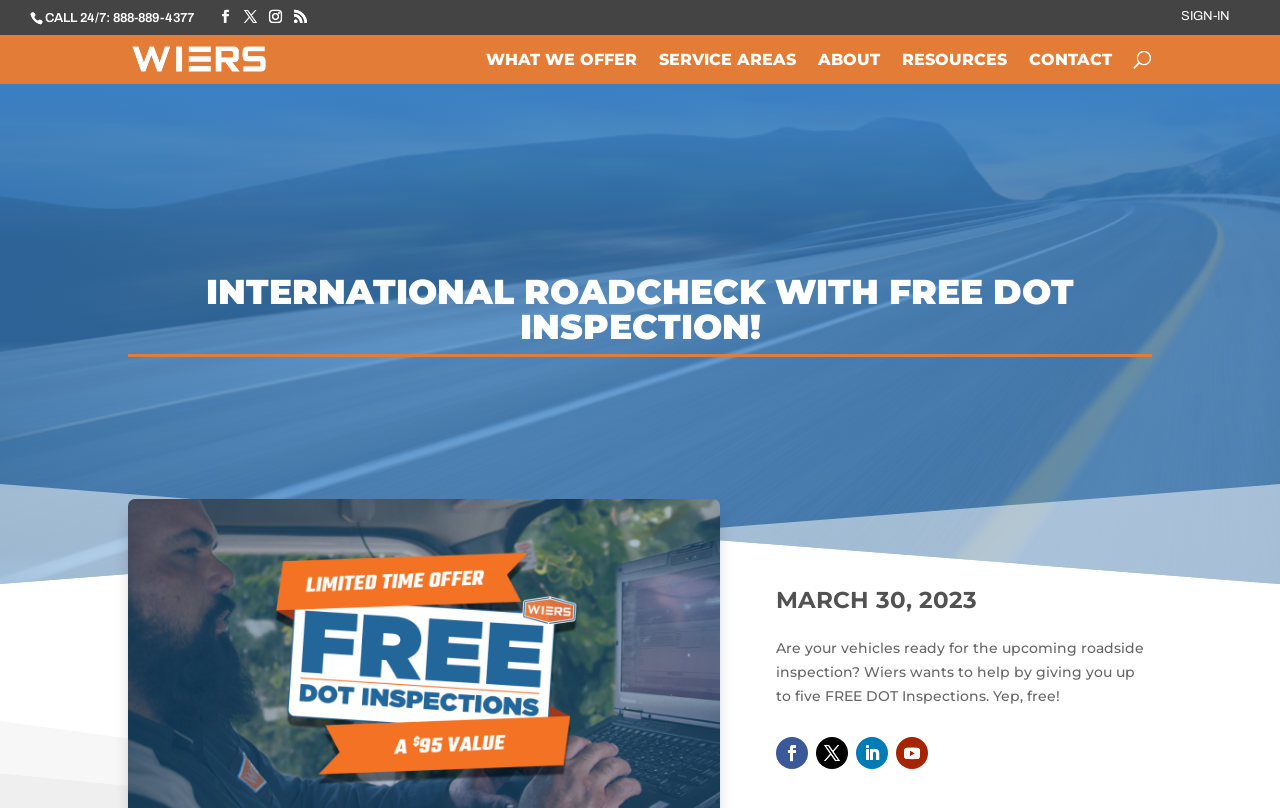How many free DOT Inspections are offered?
Look at the image and respond with a one-word or short-phrase answer.

up to five